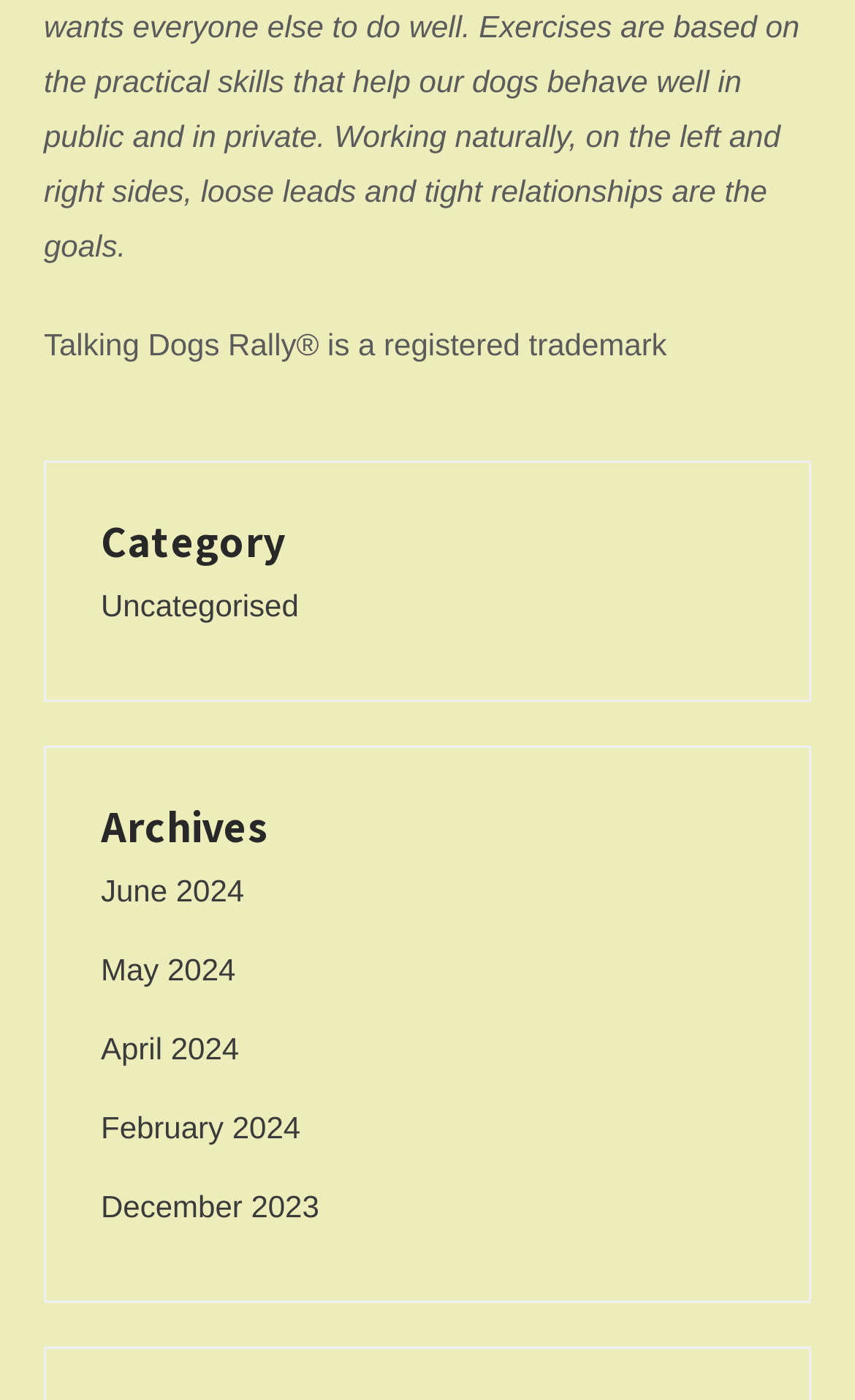What is the earliest archive month?
Based on the image, give a concise answer in the form of a single word or short phrase.

December 2023